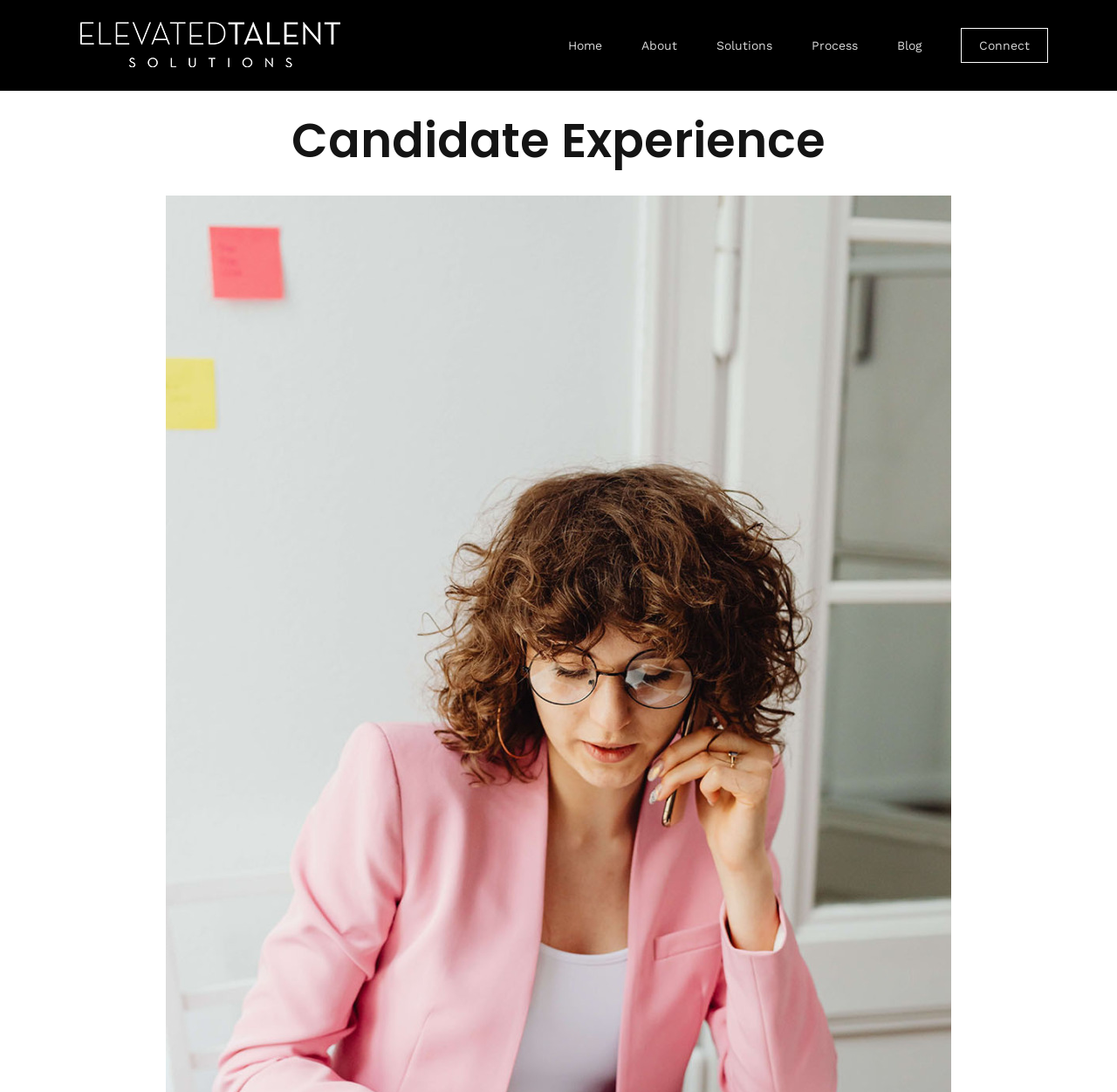What is the first main menu item?
Identify the answer in the screenshot and reply with a single word or phrase.

Home